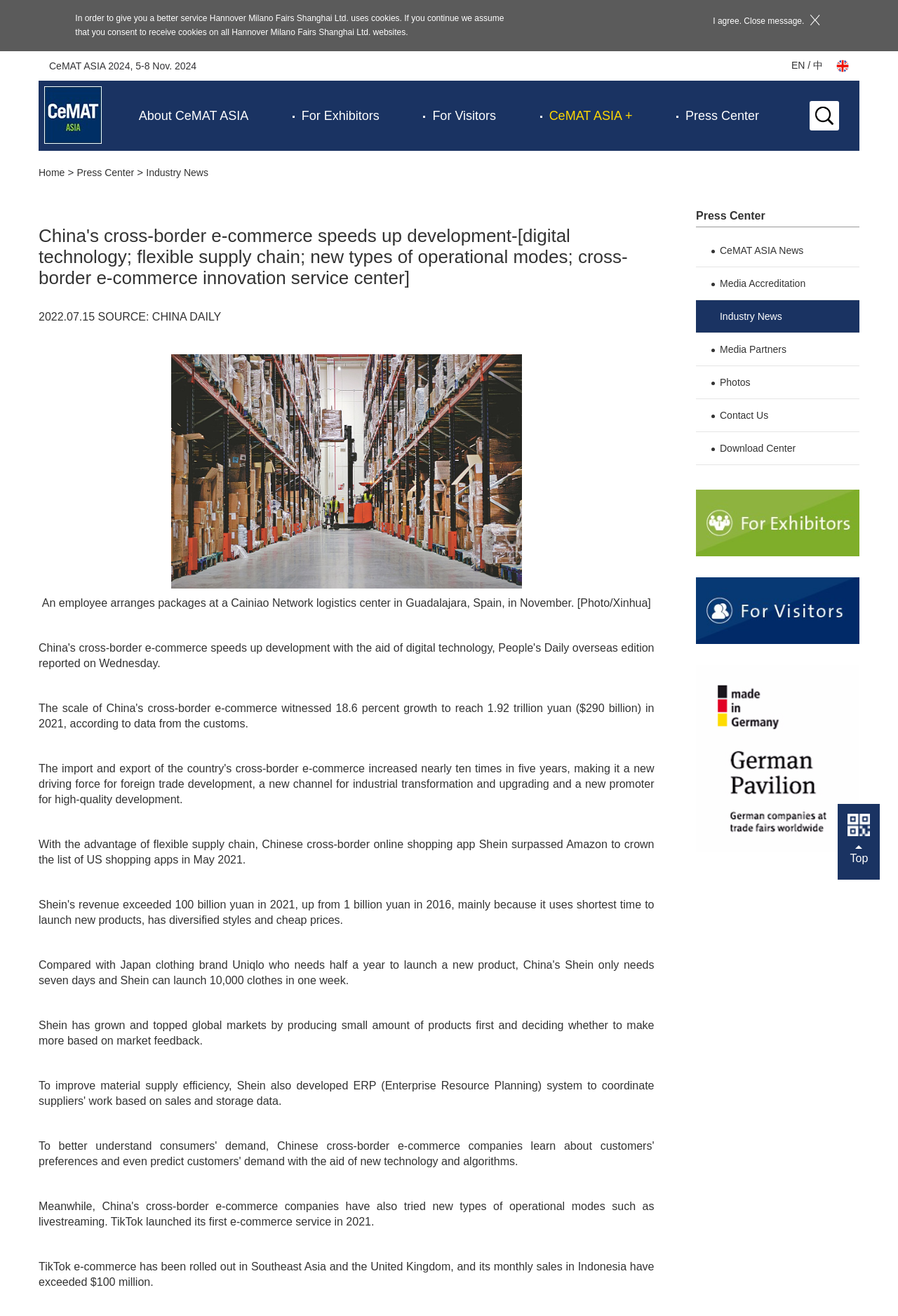Describe the webpage in detail, including text, images, and layout.

This webpage appears to be a news article or press release about China's cross-border e-commerce development, with a focus on digital technology, flexible supply chains, and new operational modes. 

At the top of the page, there is a notification about cookies and a button to agree and close the message. On the top-right corner, there are links to switch between English and Chinese languages, as well as a link to CeMAT ASIA 2024. 

Below the language switcher, there are several links to different sections of the website, including "About CeMAT ASIA", "For Exhibitors", "For Visitors", and "CeMAT ASIA +". 

On the left side of the page, there is a list of links to various topics, including "Product Categories", "Participation Options", "Service Overview", and "Online Guided Tours". 

The main content of the page starts with a heading that summarizes the topic of the article. Below the heading, there is a photo of an employee arranging packages at a Cainiao Network logistics center in Guadalajara, Spain, with a caption describing the scene. 

The article itself is divided into several paragraphs, discussing the growth of Chinese cross-border online shopping apps, such as Shein, and the expansion of TikTok e-commerce into Southeast Asia and the United Kingdom. 

On the right side of the page, there are links to related topics, including "CeMAT ASIA News", "Media Accreditation", "Industry News", and "Photos". At the bottom of the page, there is a link to return to the top of the page.